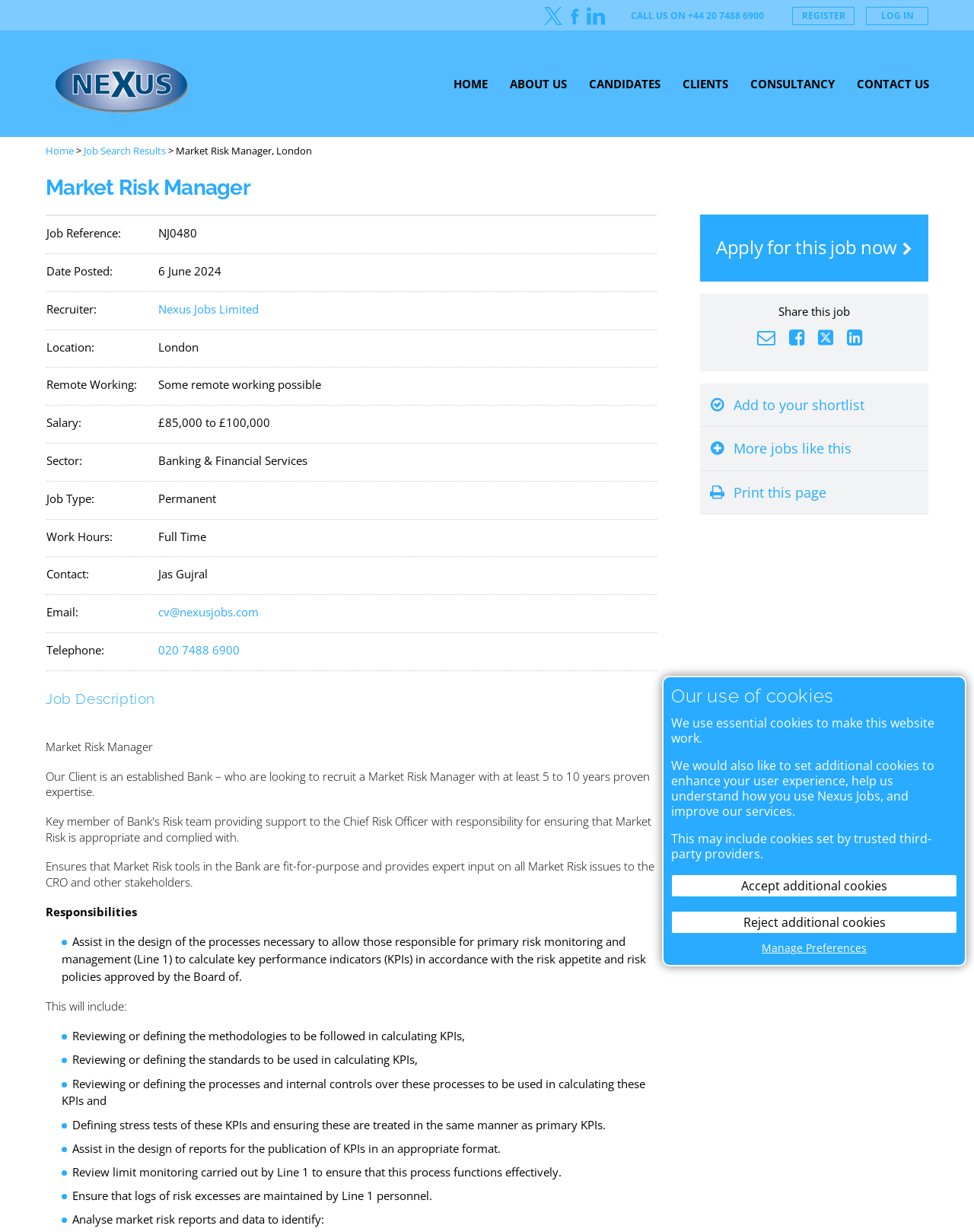Answer the following inquiry with a single word or phrase:
What is the job title of the job posting?

Market Risk Manager